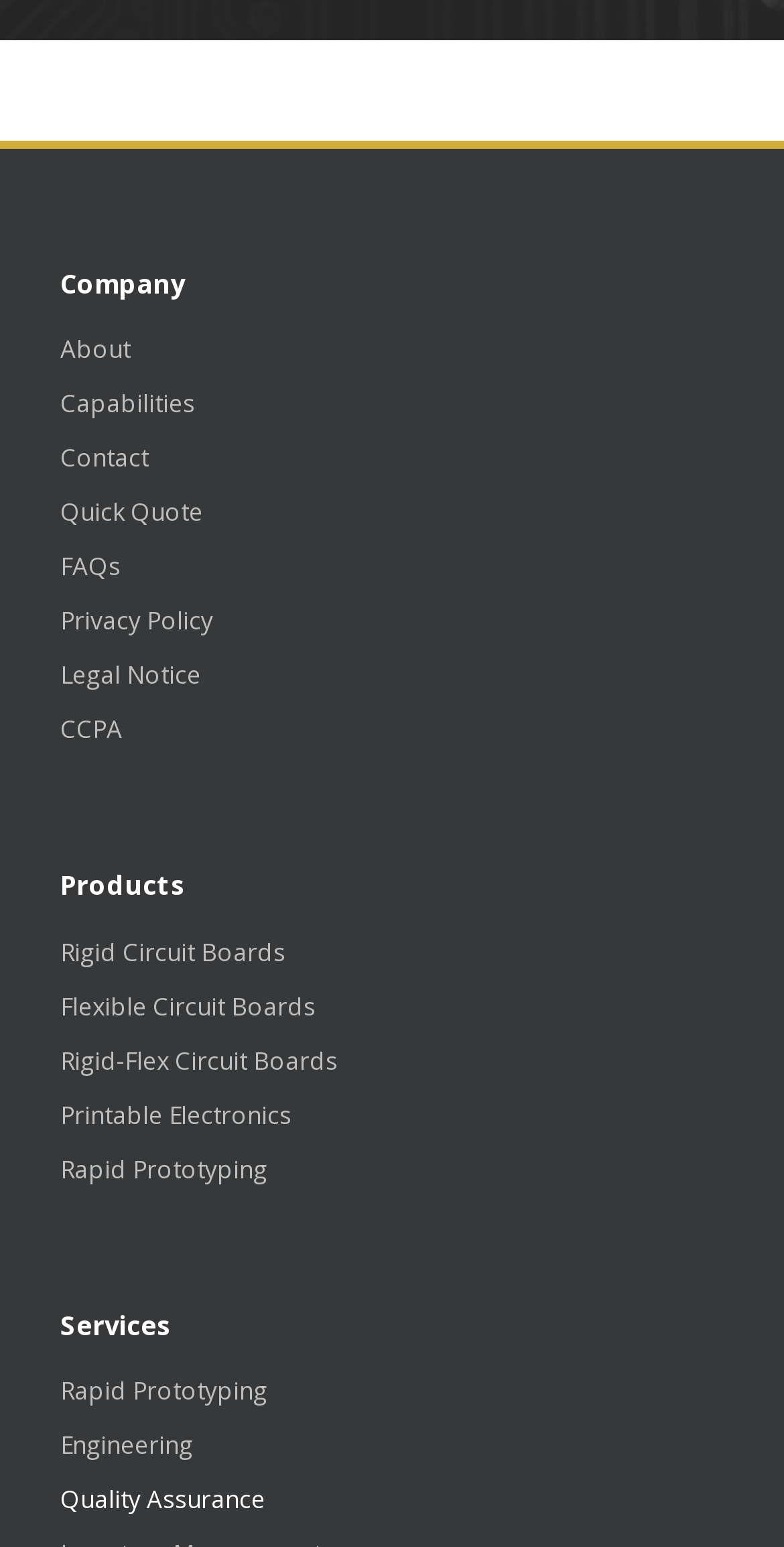What type of circuit boards are offered?
Based on the visual content, answer with a single word or a brief phrase.

Rigid, Flexible, Rigid-Flex